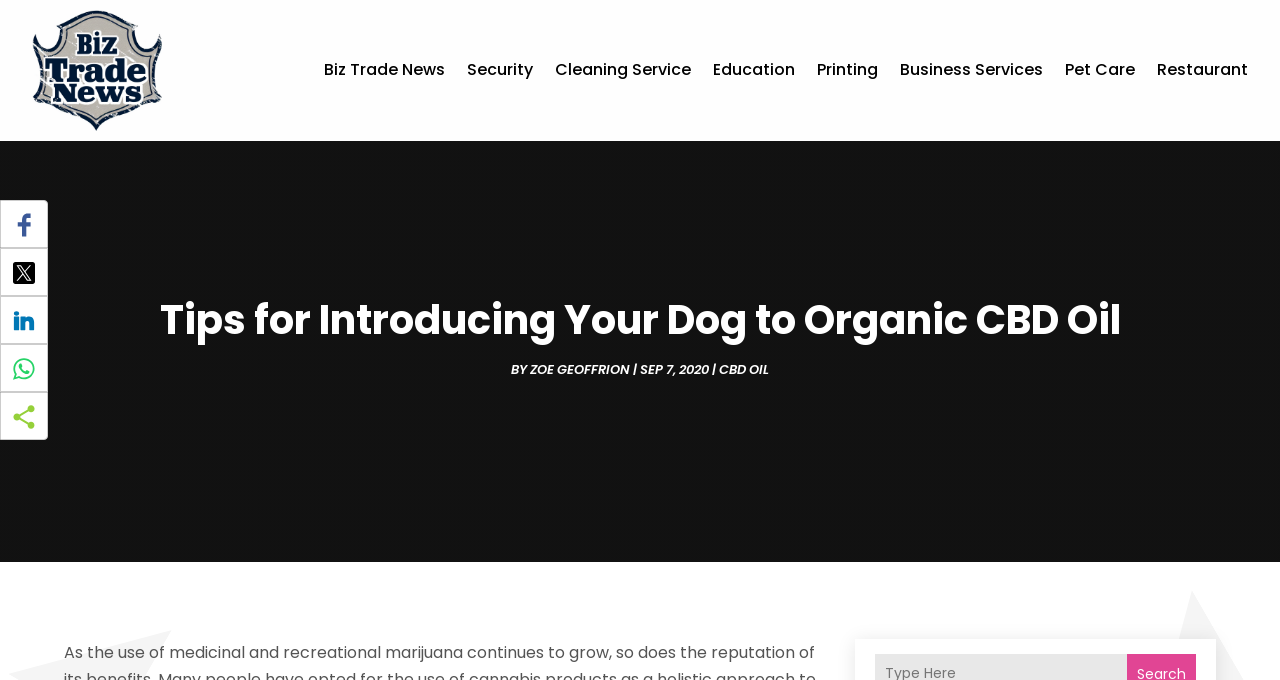Please indicate the bounding box coordinates for the clickable area to complete the following task: "Share on Facebook". The coordinates should be specified as four float numbers between 0 and 1, i.e., [left, top, right, bottom].

[0.01, 0.313, 0.027, 0.349]